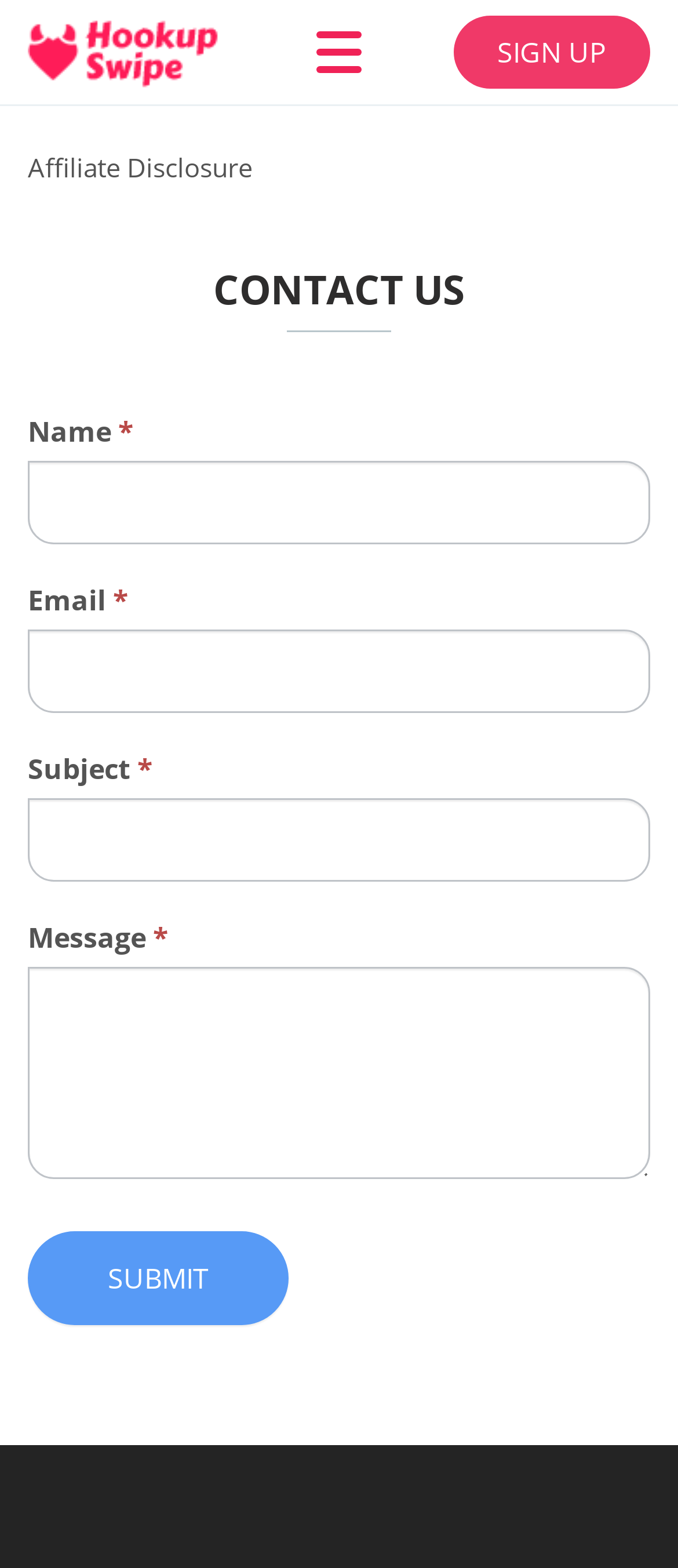What is the purpose of this webpage?
Please provide a full and detailed response to the question.

Based on the webpage's structure and content, it appears to be a contact form where users can input their name, email, subject, and message to reach out to the website's administrators or support team.